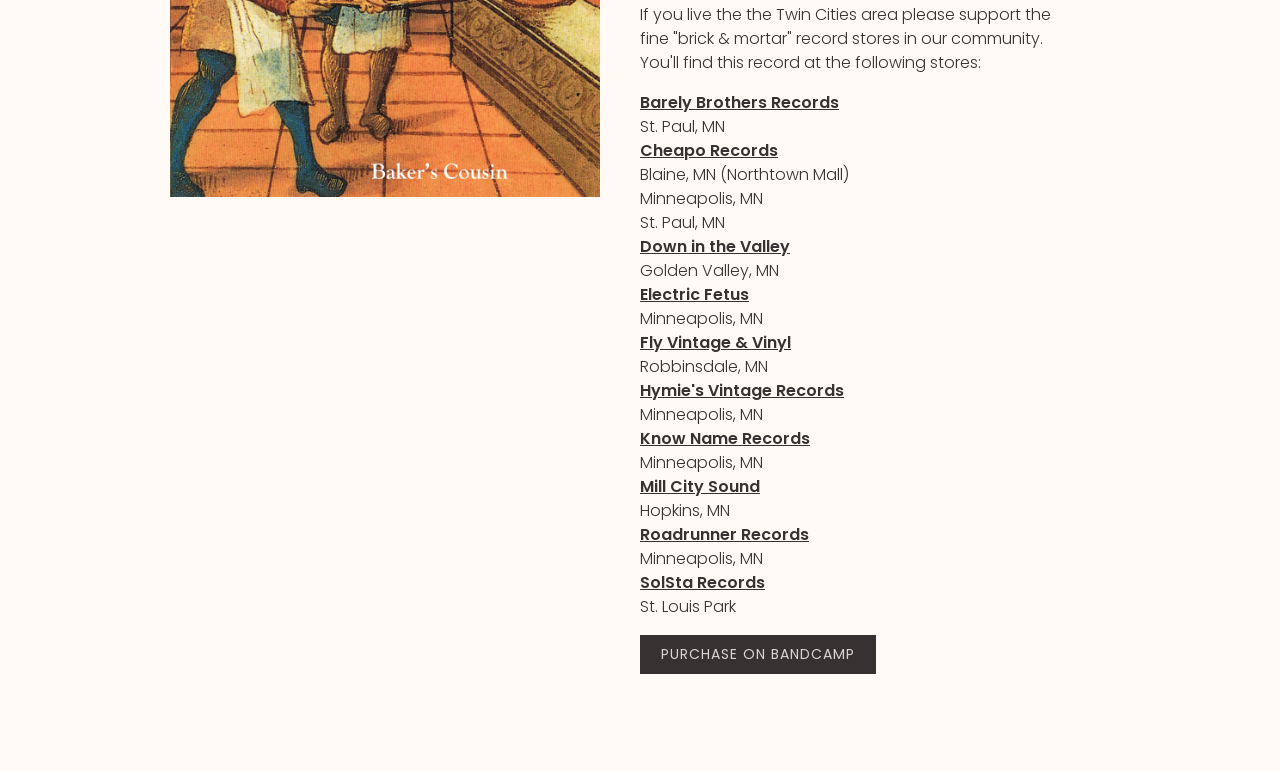Give a succinct answer to this question in a single word or phrase: 
What is the location of Barely Brothers Records?

St. Paul, MN